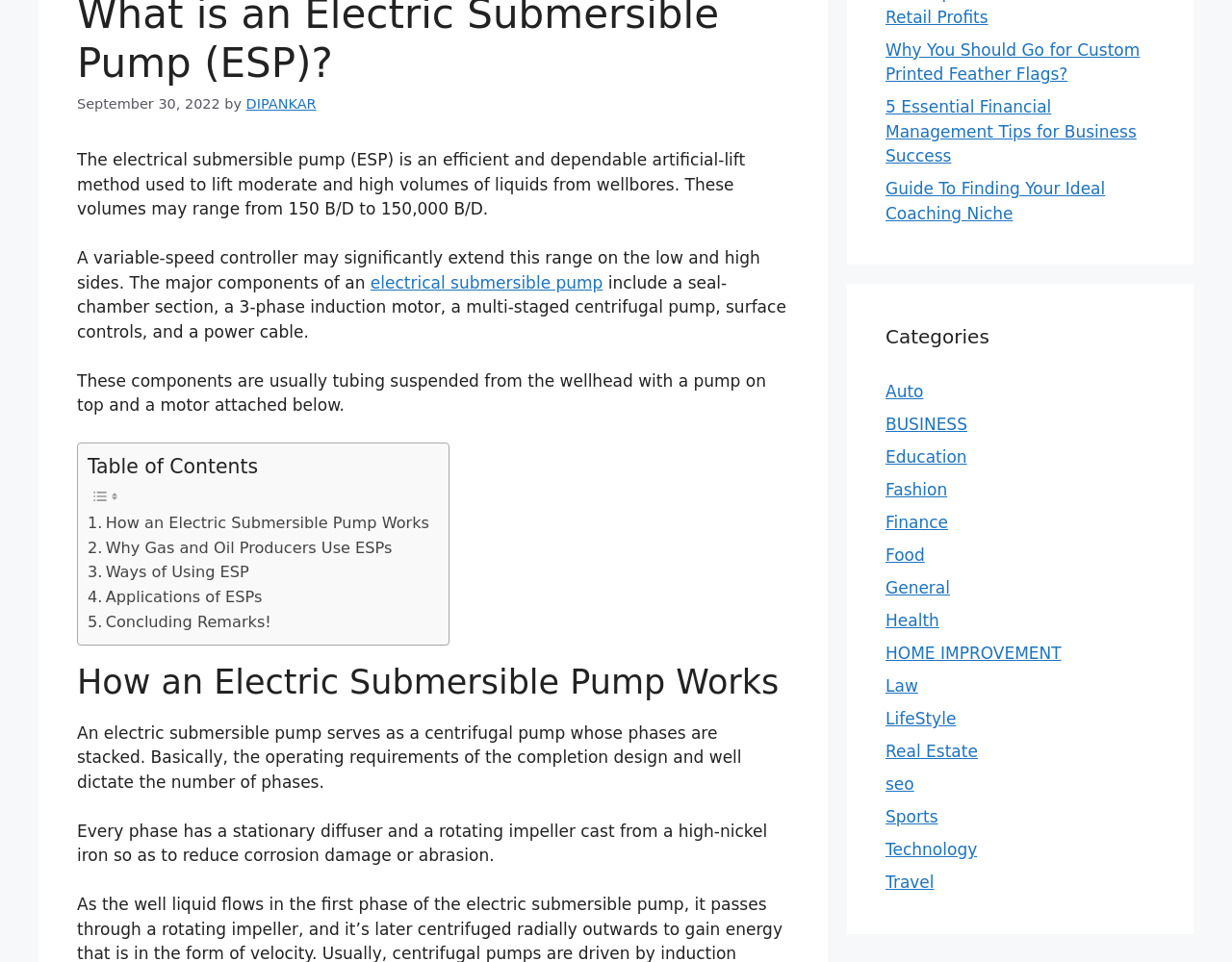Mark the bounding box of the element that matches the following description: "Real Estate".

[0.719, 0.771, 0.794, 0.791]